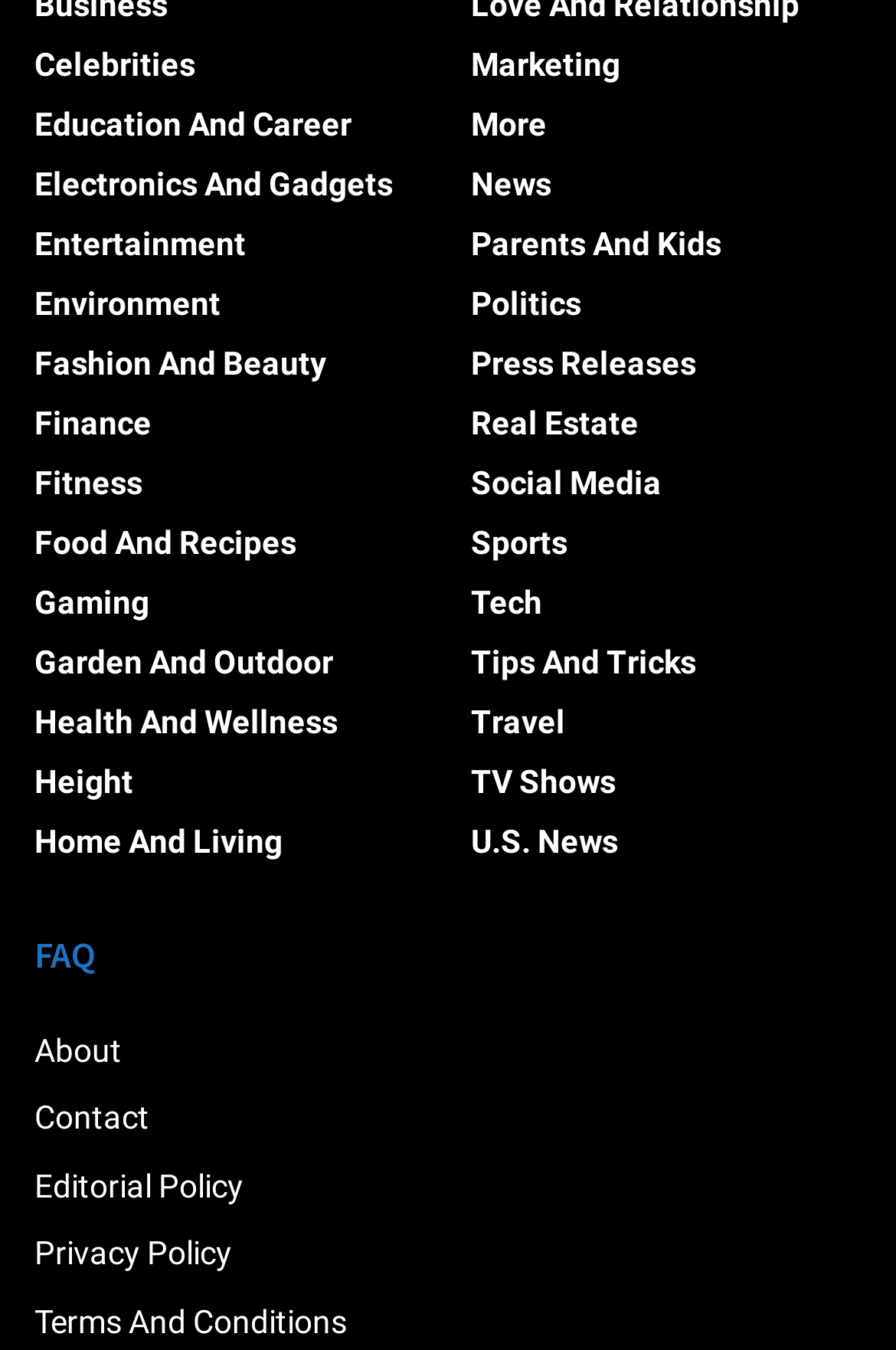Can you determine the bounding box coordinates of the area that needs to be clicked to fulfill the following instruction: "Go to the Sortiwa Portal"?

None